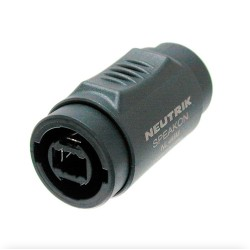What series is the Neutrik NL4MMX joiner compatible with?
Please provide a comprehensive and detailed answer to the question.

The Neutrik NL4MMX joiner is designed to be compatible with Neutrik's etherCON series, which is optimized for professional audio, video, and lighting network applications.